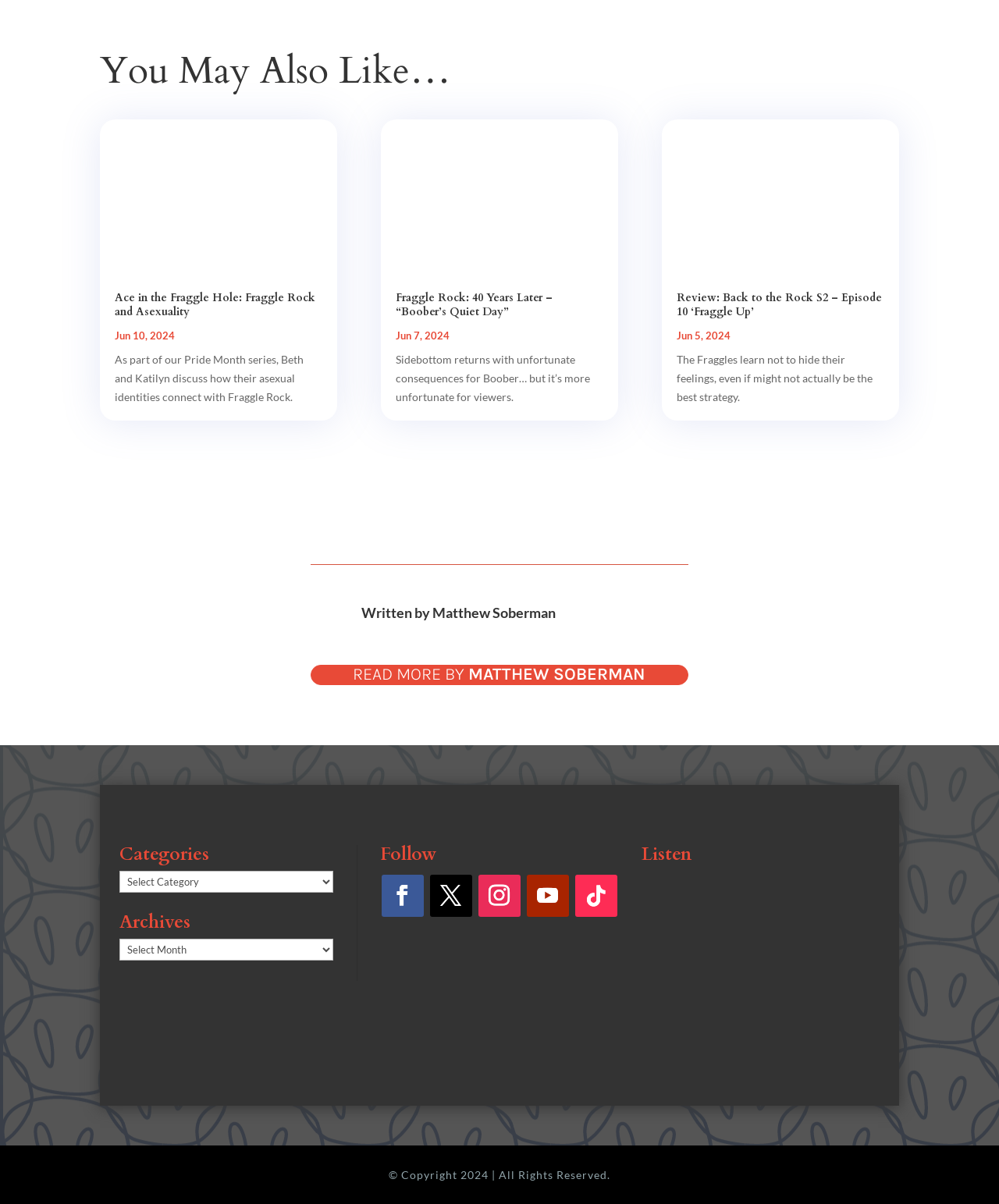What is the purpose of the 'Follow' section?
Give a single word or phrase answer based on the content of the image.

To follow the website on social media